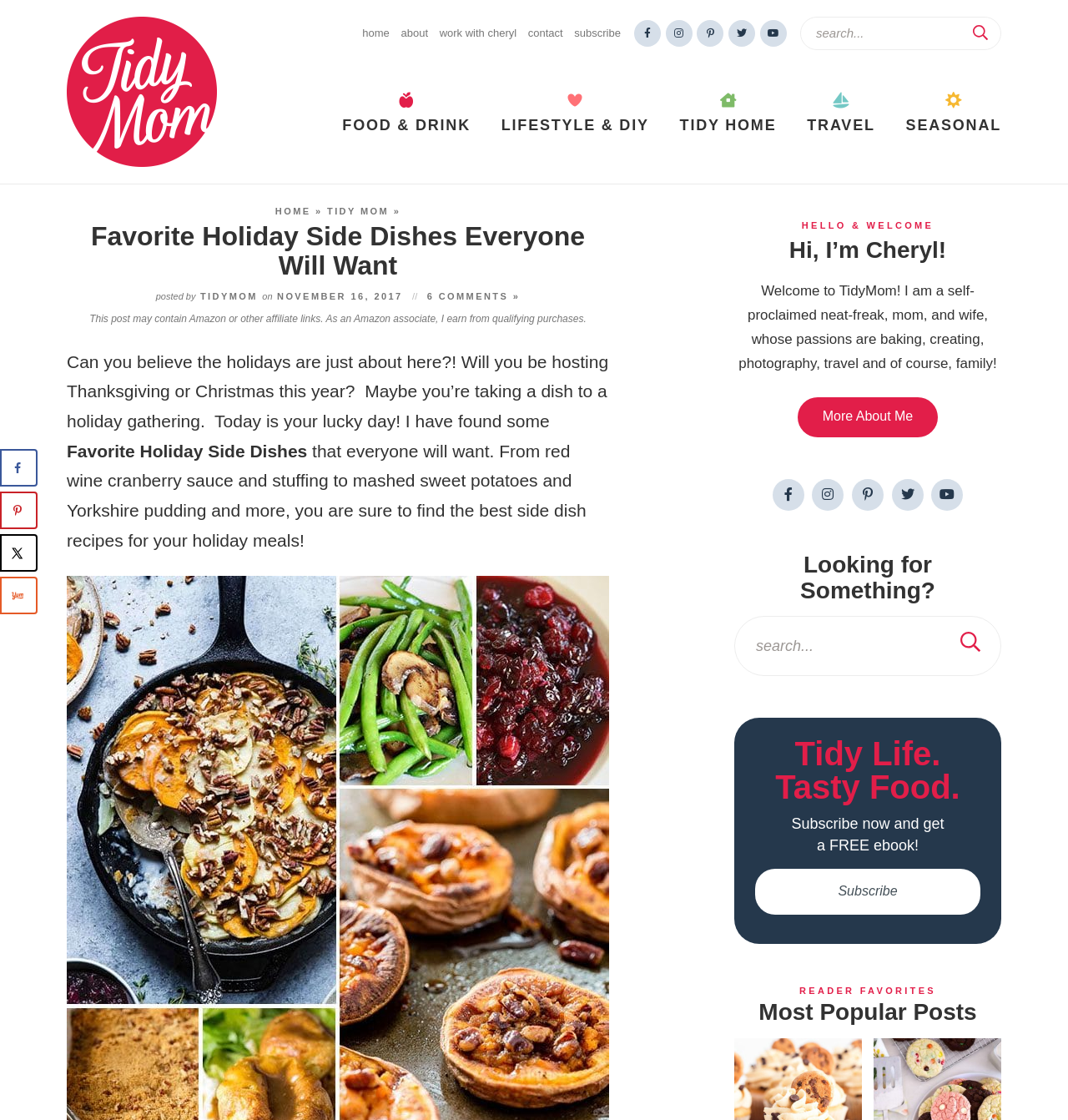Identify the bounding box coordinates of the area that should be clicked in order to complete the given instruction: "Log in to the website". The bounding box coordinates should be four float numbers between 0 and 1, i.e., [left, top, right, bottom].

None